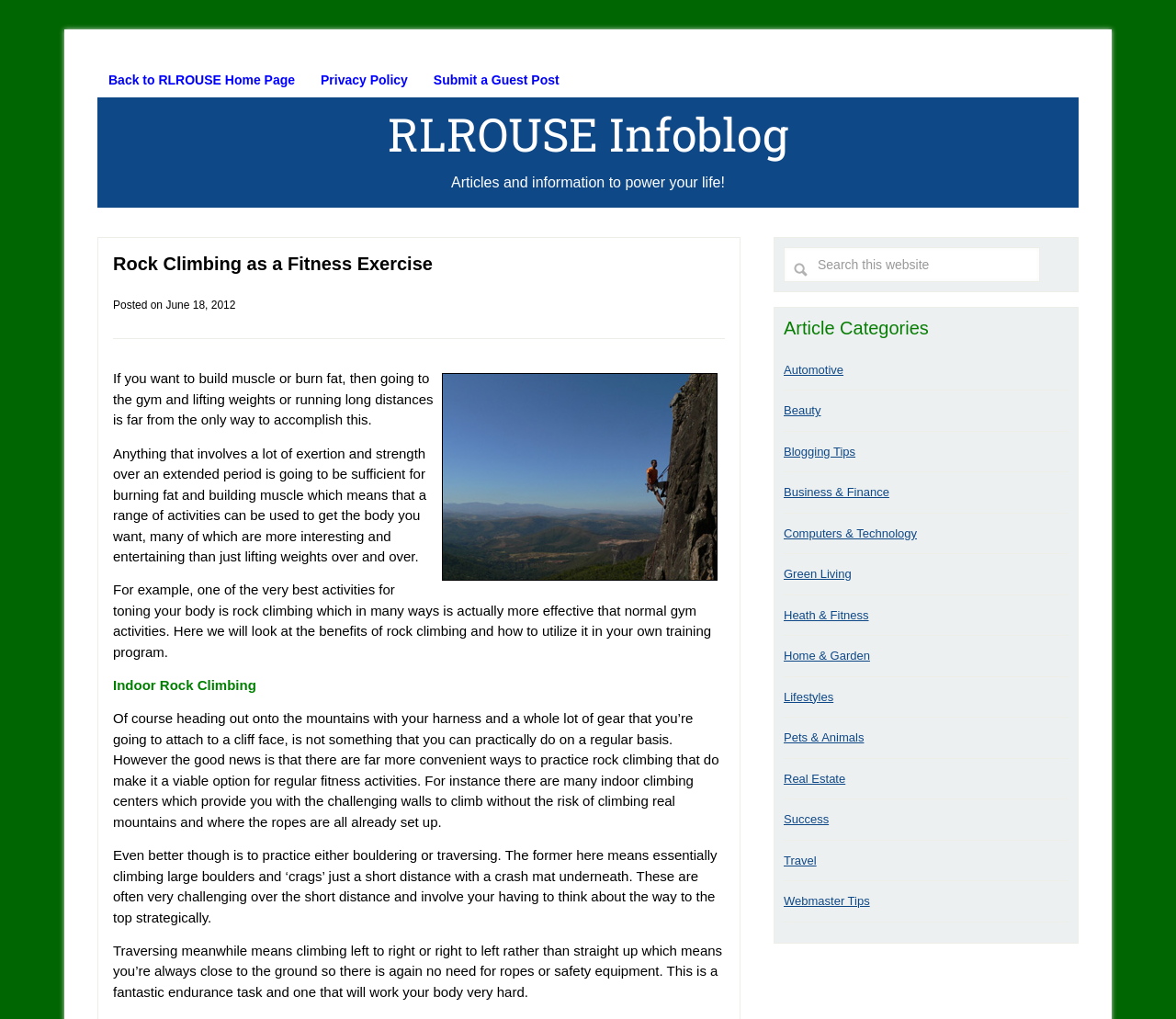Point out the bounding box coordinates of the section to click in order to follow this instruction: "Go to RLROUSE Infoblog".

[0.33, 0.102, 0.67, 0.161]